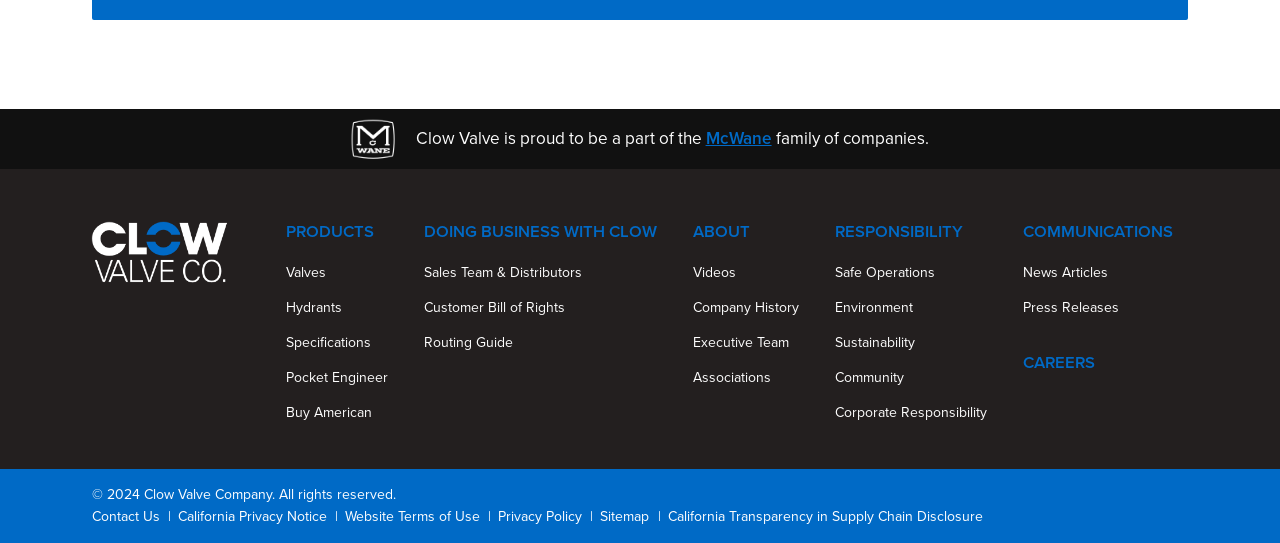What is the name of the company's bill of rights?
From the image, respond using a single word or phrase.

Customer Bill of Rights